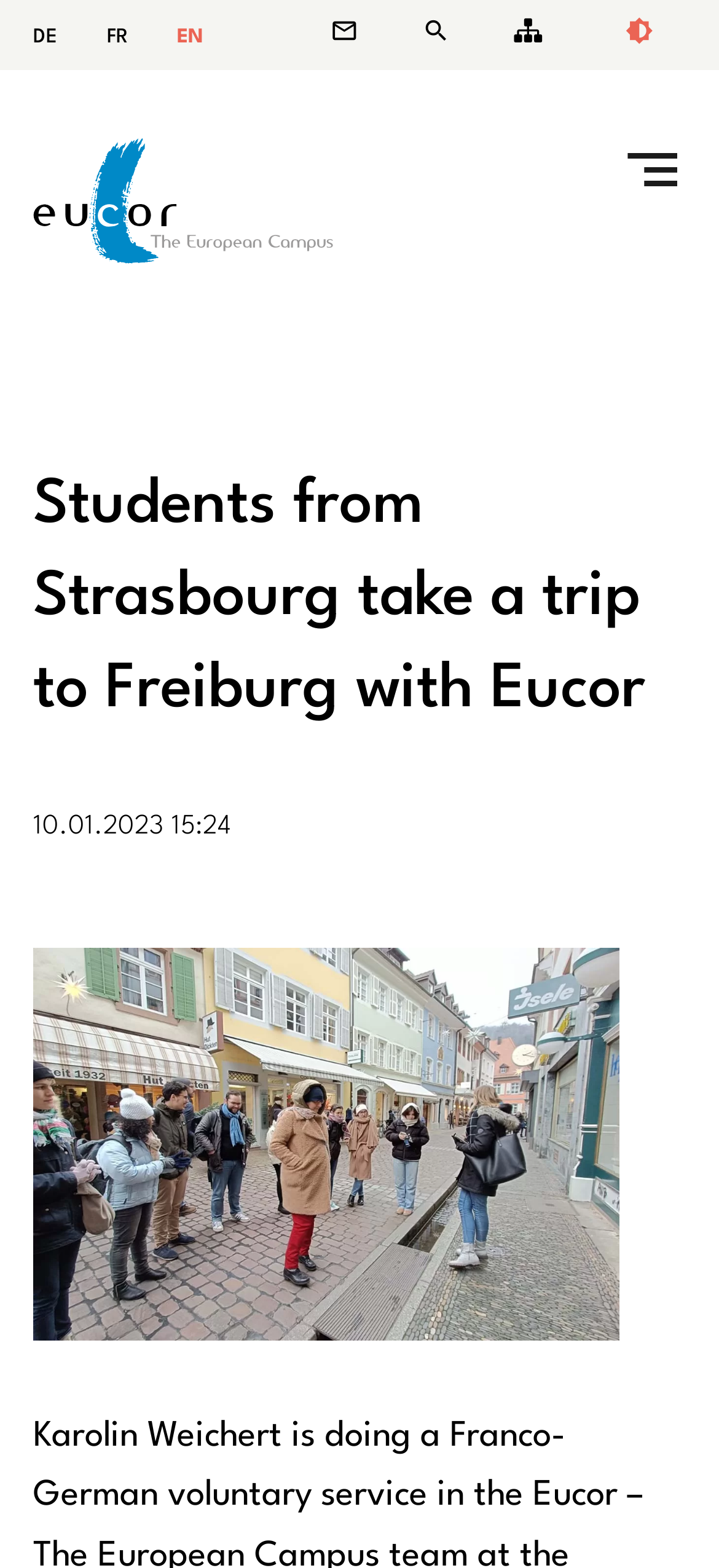Given the element description, predict the bounding box coordinates in the format (top-left x, top-left y, bottom-right x, bottom-right y), using floating point numbers between 0 and 1: title="Eucor – The European Campus"

[0.046, 0.153, 0.464, 0.174]